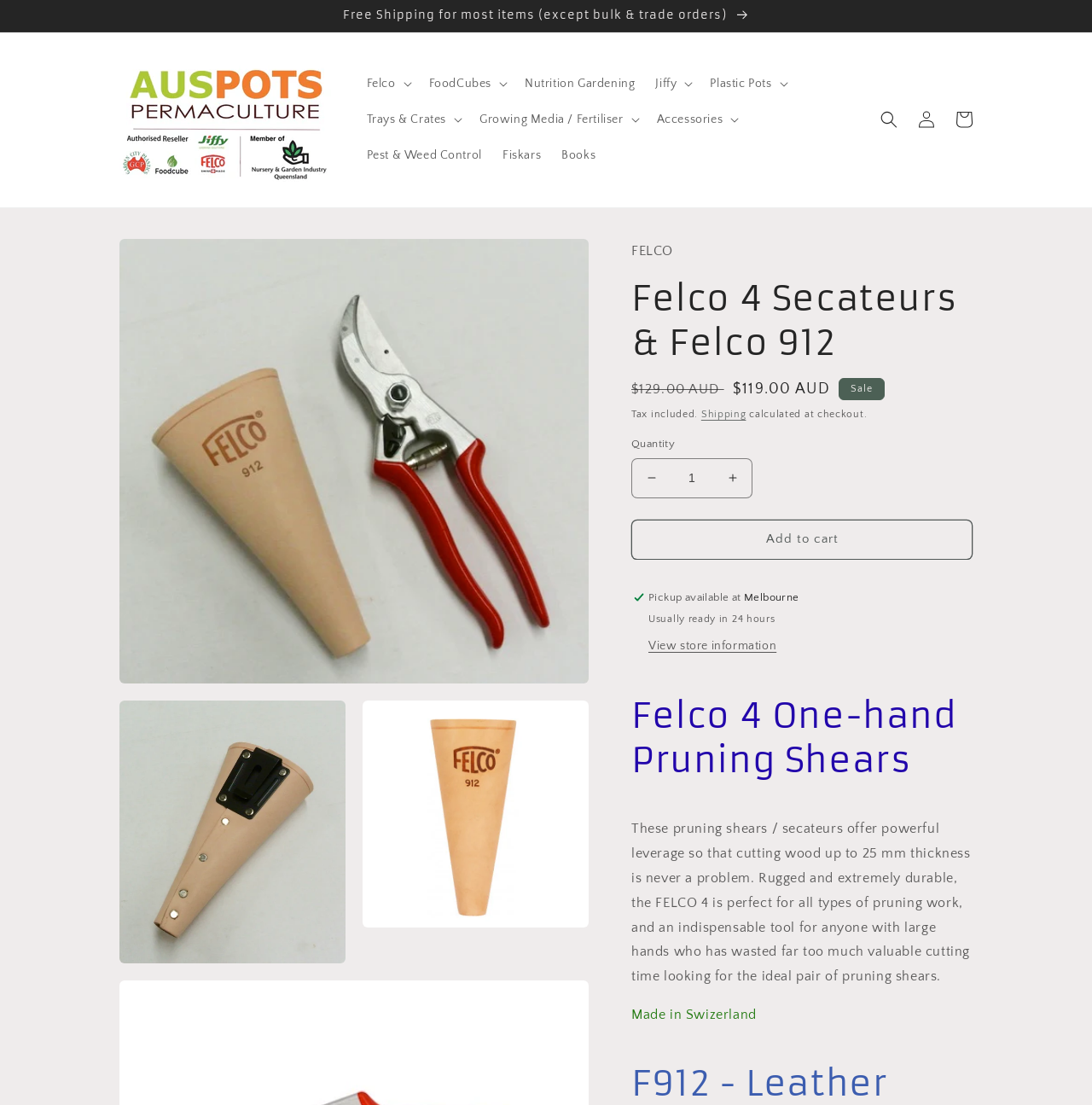Identify the bounding box coordinates of the HTML element based on this description: "Skip to product information".

[0.109, 0.215, 0.204, 0.252]